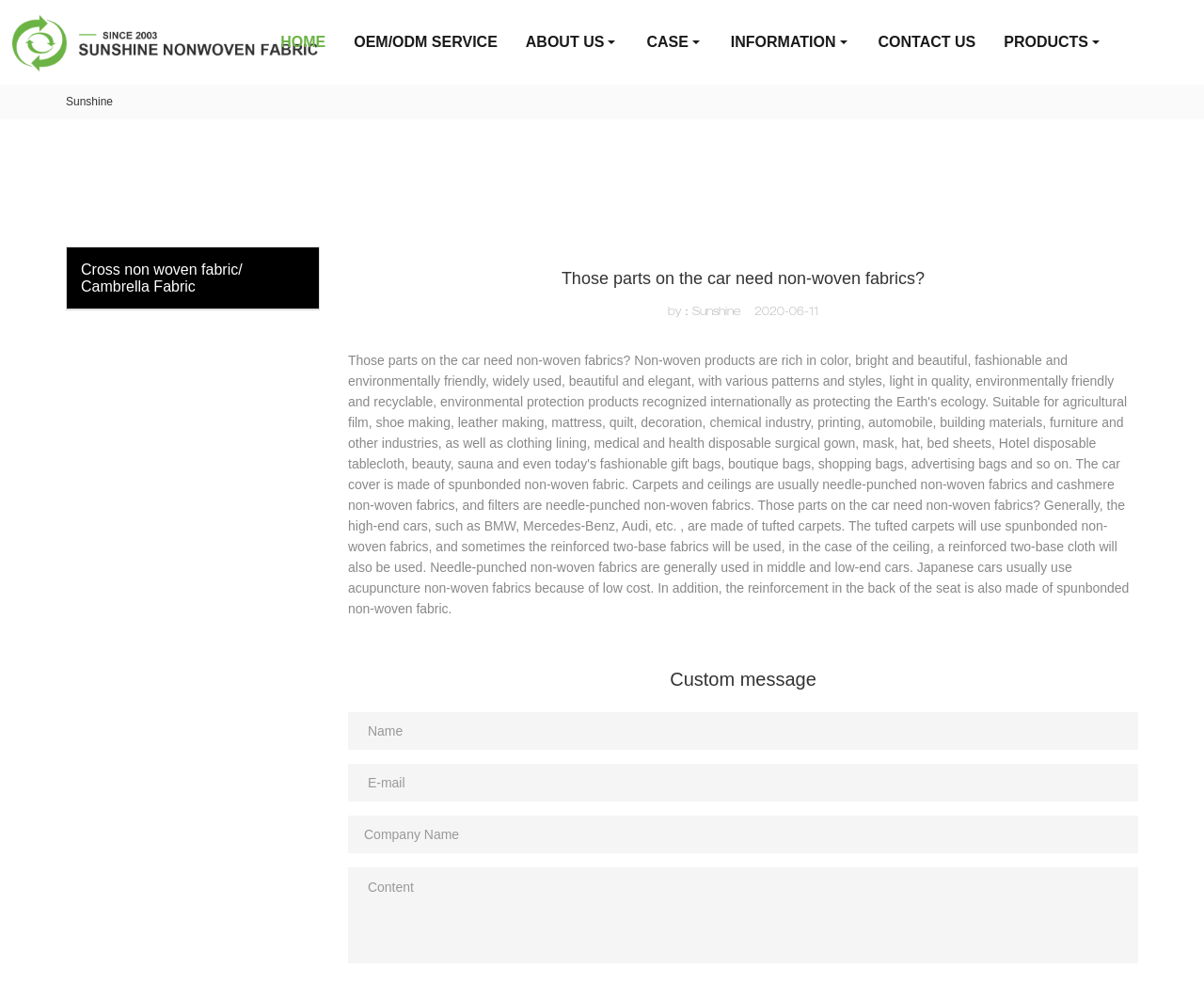Can you find the bounding box coordinates for the element to click on to achieve the instruction: "Click the HOME link"?

[0.221, 0.0, 0.282, 0.086]